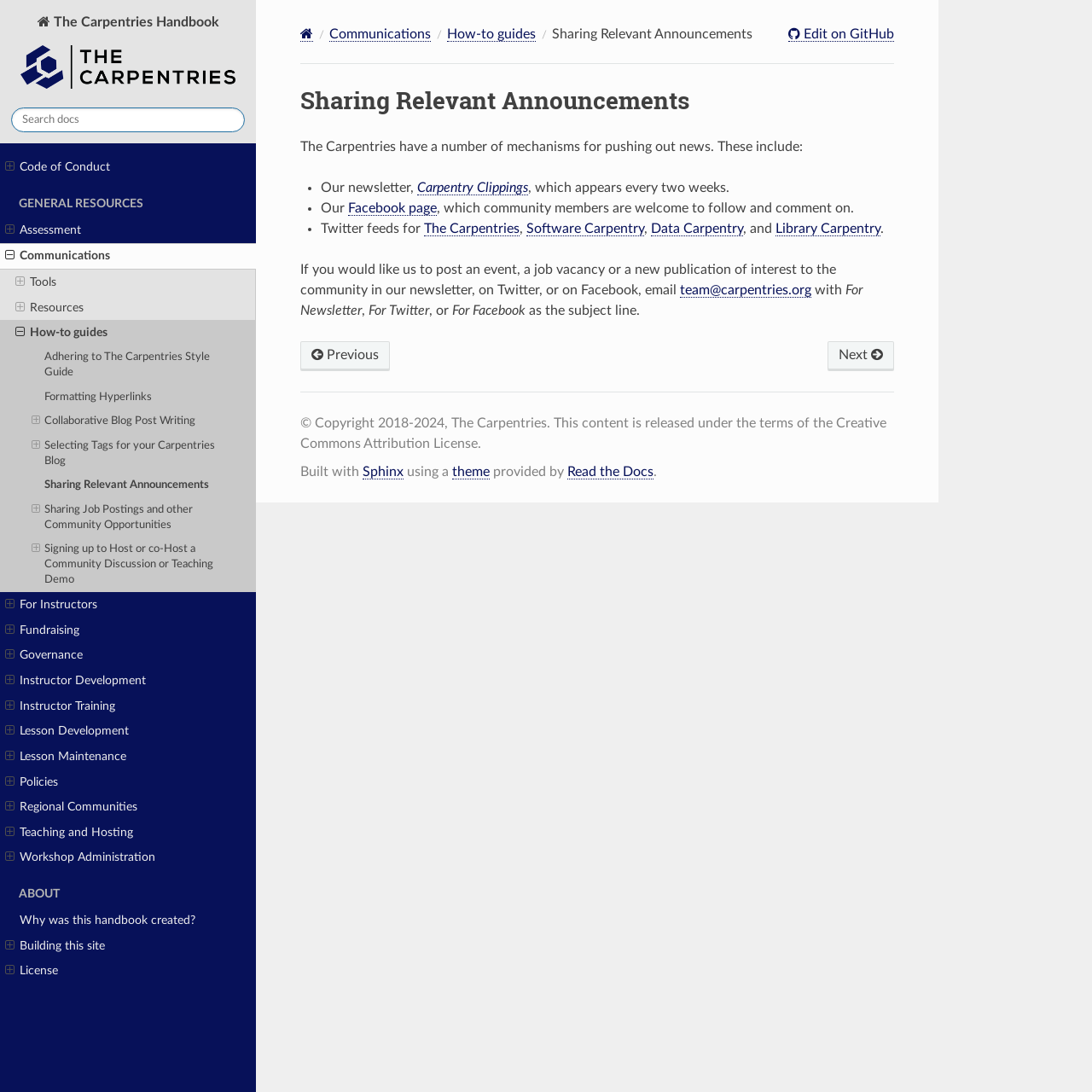Please determine the bounding box coordinates of the clickable area required to carry out the following instruction: "Search for documentation". The coordinates must be four float numbers between 0 and 1, represented as [left, top, right, bottom].

[0.01, 0.099, 0.224, 0.121]